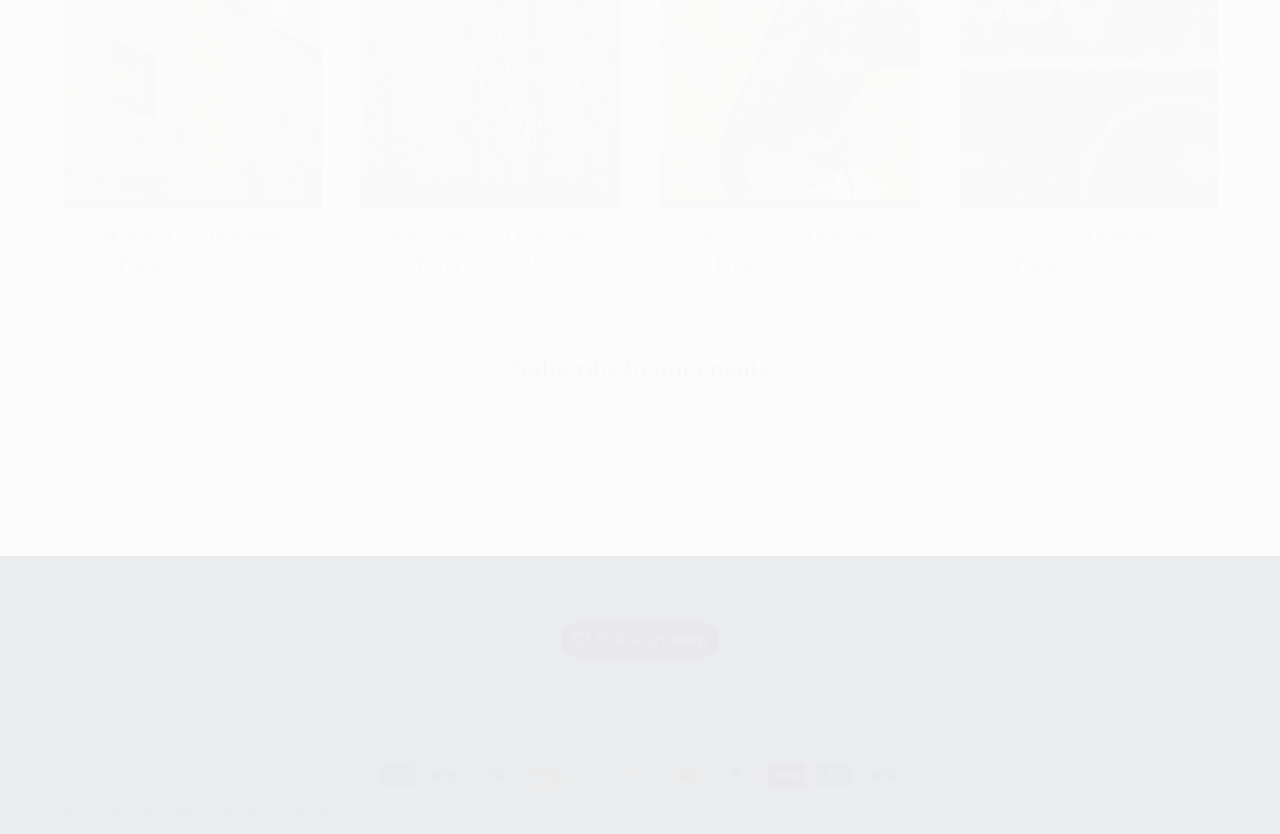What is the price of Alsace Trees No. 1 Photograph?
Using the details shown in the screenshot, provide a comprehensive answer to the question.

I found the heading 'Alsace Trees No. 1 Photograph' and its corresponding price information 'From $10.00 USD' which is located below the heading.